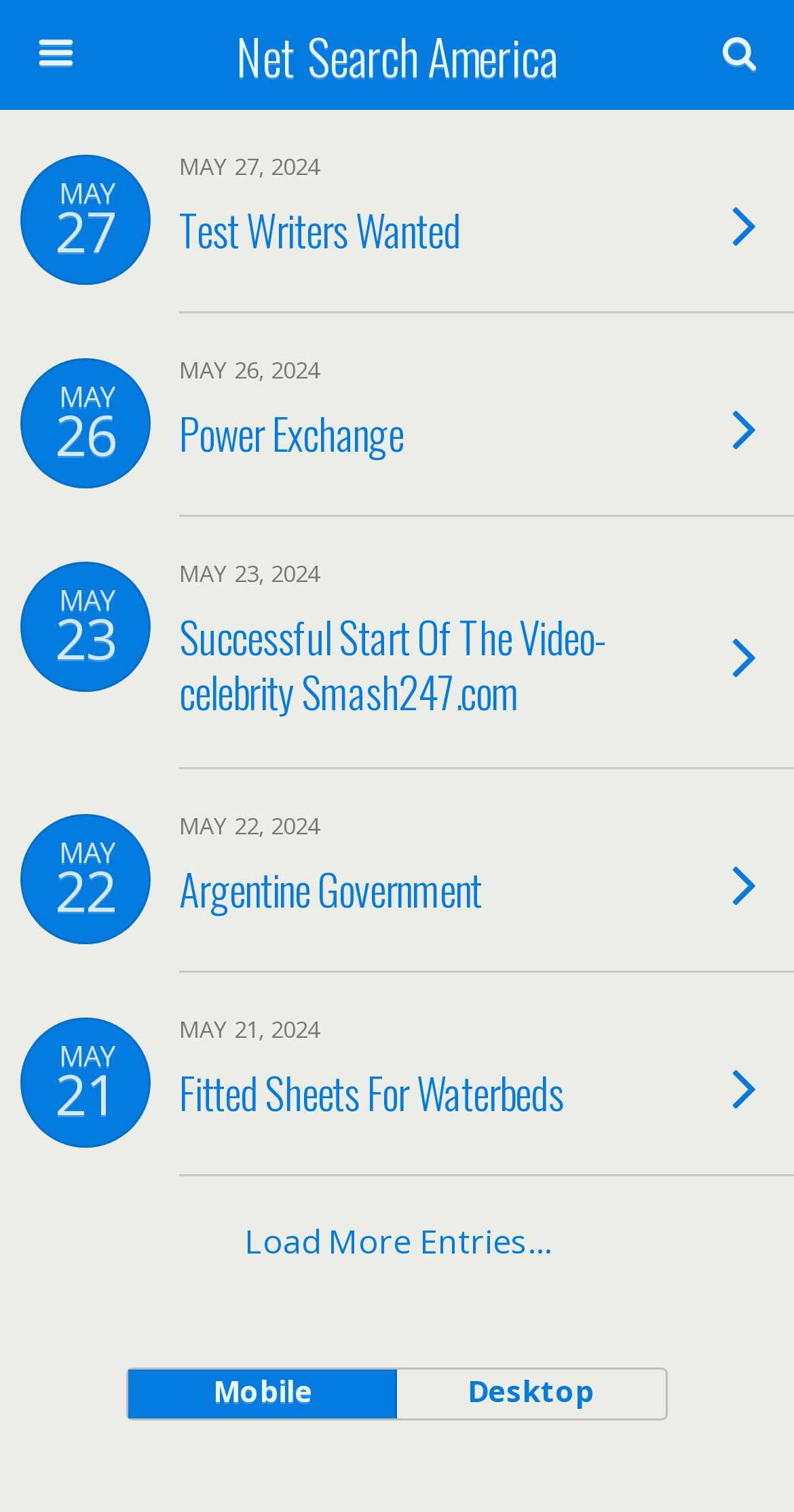Determine the bounding box of the UI element mentioned here: "name="s" placeholder="Search this website…"". The coordinates must be in the format [left, top, right, bottom] with values ranging from 0 to 1.

[0.051, 0.079, 0.754, 0.116]